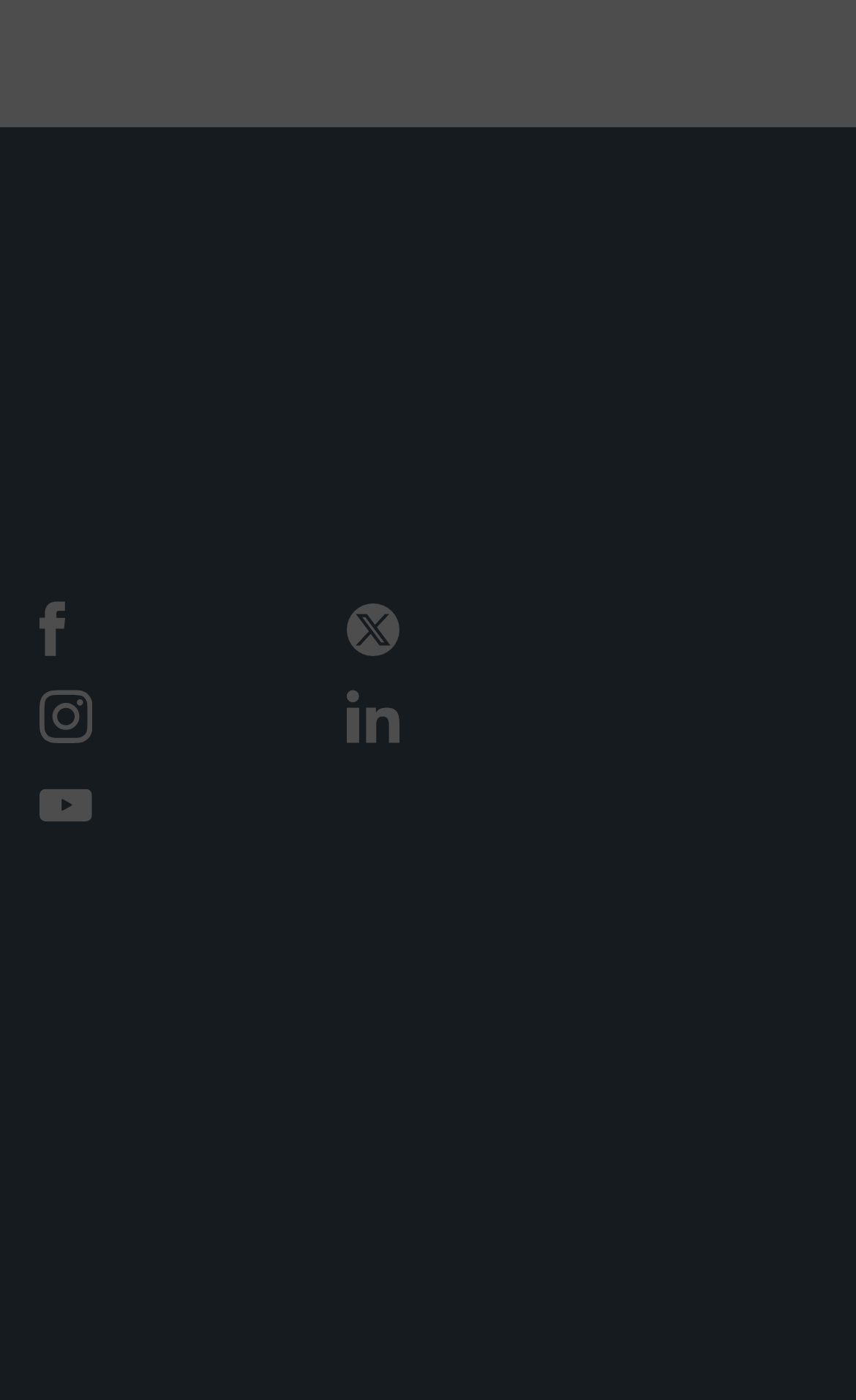Find and specify the bounding box coordinates that correspond to the clickable region for the instruction: "Read the terms and conditions".

[0.047, 0.729, 0.294, 0.779]